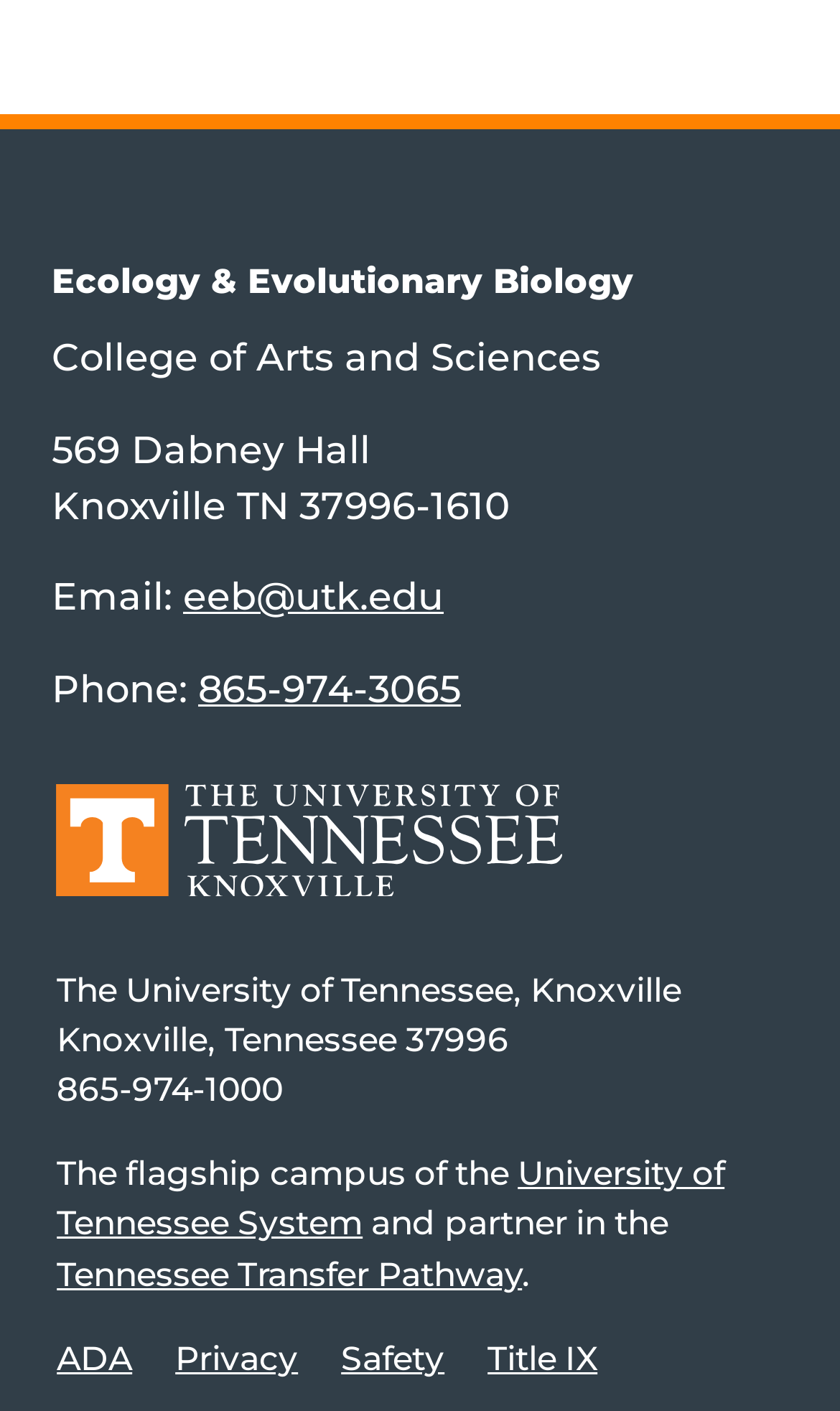Predict the bounding box coordinates of the UI element that matches this description: "Ecology & Evolutionary Biology". The coordinates should be in the format [left, top, right, bottom] with each value between 0 and 1.

[0.062, 0.184, 0.754, 0.213]